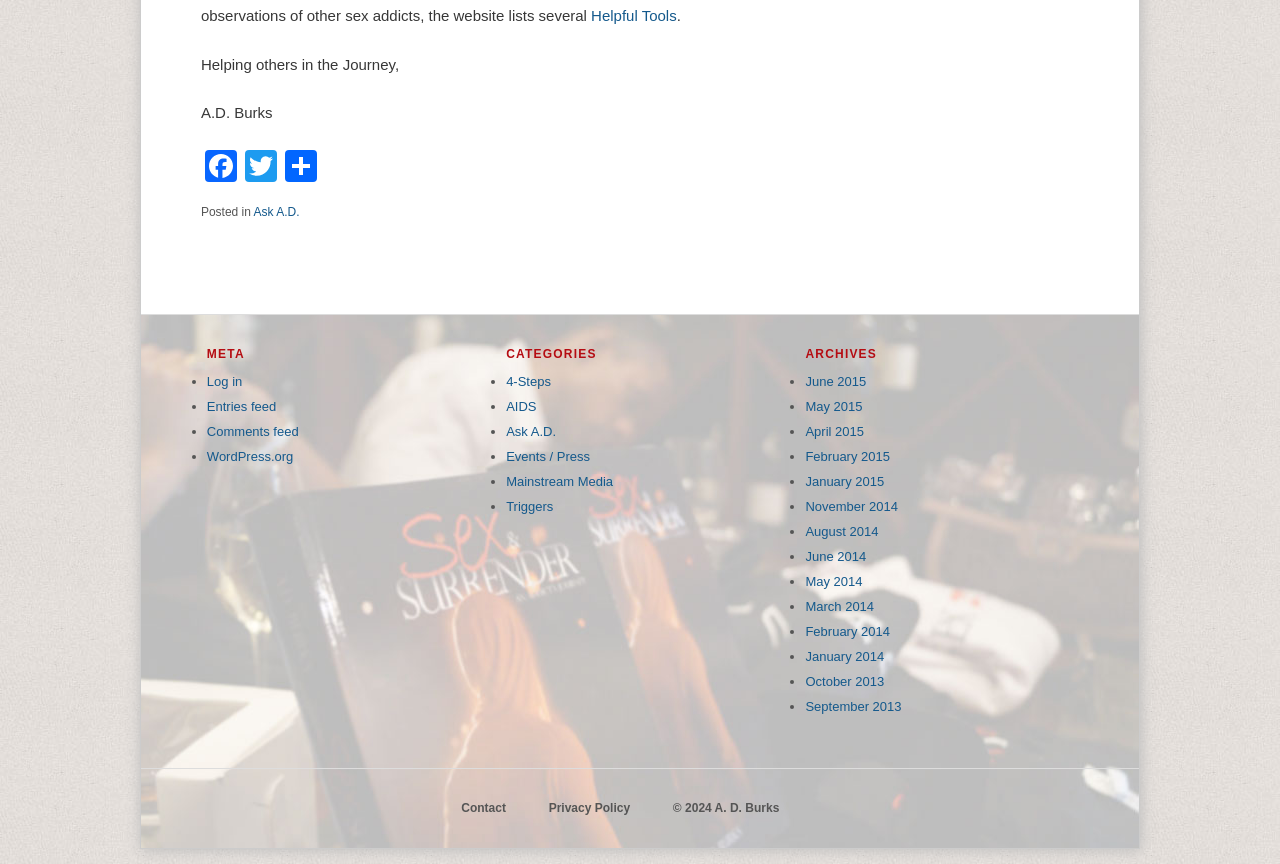Please locate the bounding box coordinates of the element that should be clicked to complete the given instruction: "Visit Facebook page".

[0.157, 0.174, 0.188, 0.217]